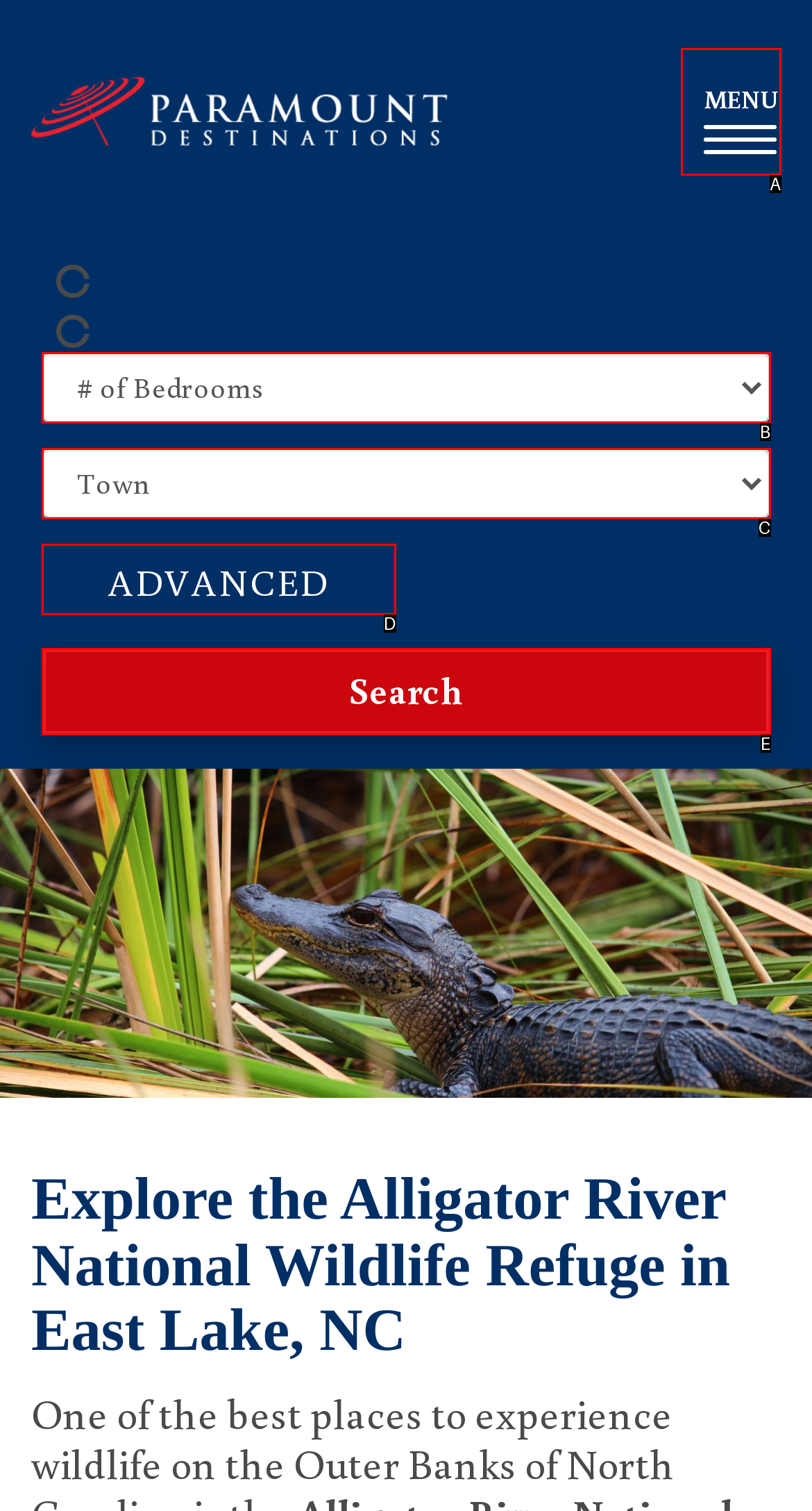Tell me which one HTML element best matches the description: aria-label="Search" value="Search" Answer with the option's letter from the given choices directly.

E